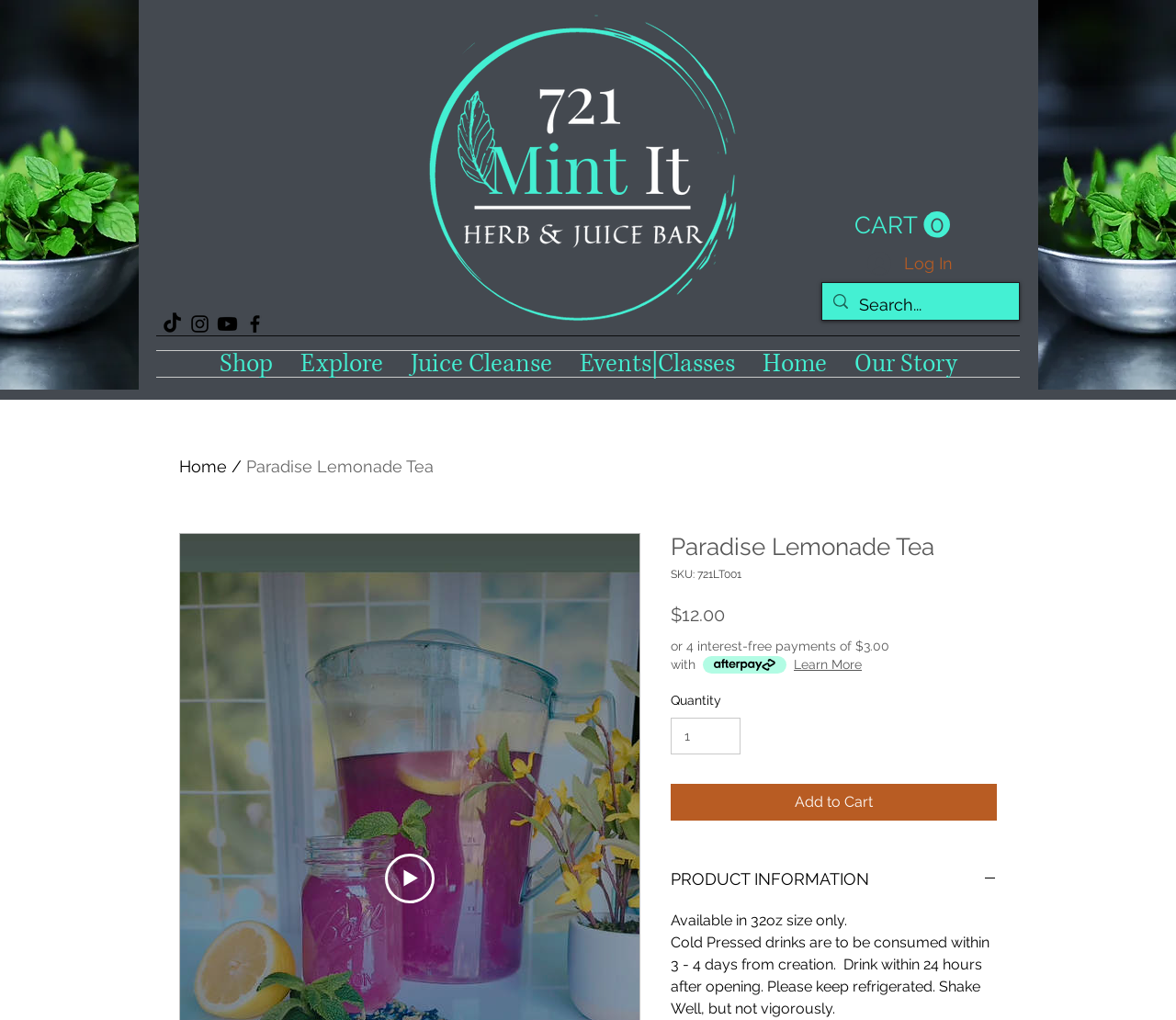What is the minimum quantity that can be purchased?
Look at the image and provide a short answer using one word or a phrase.

1